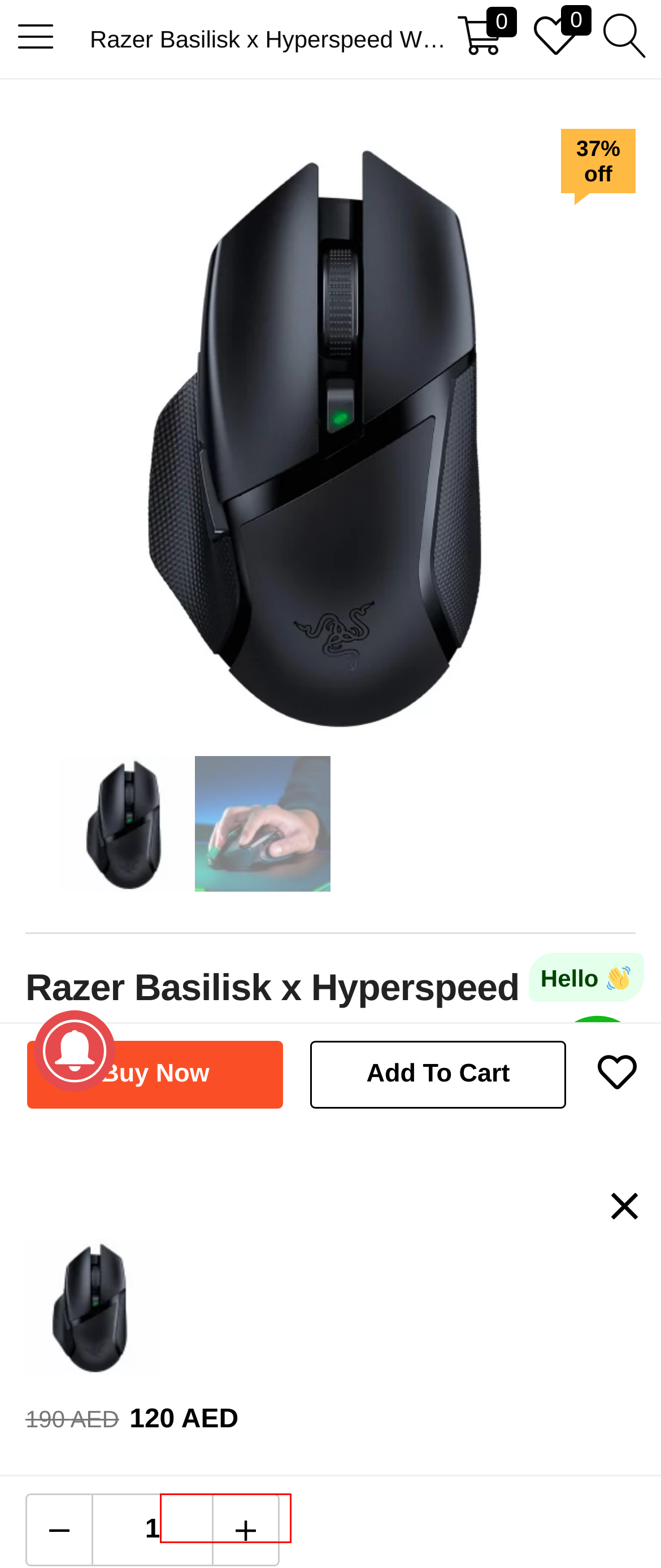Review the webpage screenshot and focus on the UI element within the red bounding box. Select the best-matching webpage description for the new webpage that follows after clicking the highlighted element. Here are the candidates:
A. My account - OurSouq
B. Keyboards & Mouse Archives - OurSouq
C. Victsing USB Wired Keyboard - OurSouq
D. Shopping Cart - OurSouq
E. Home - OurSouq
F. LOGITECH G305 professional gaming mouse - OurSouq
G. Accessories Archives - OurSouq
H. Wishlist - OurSouq

G